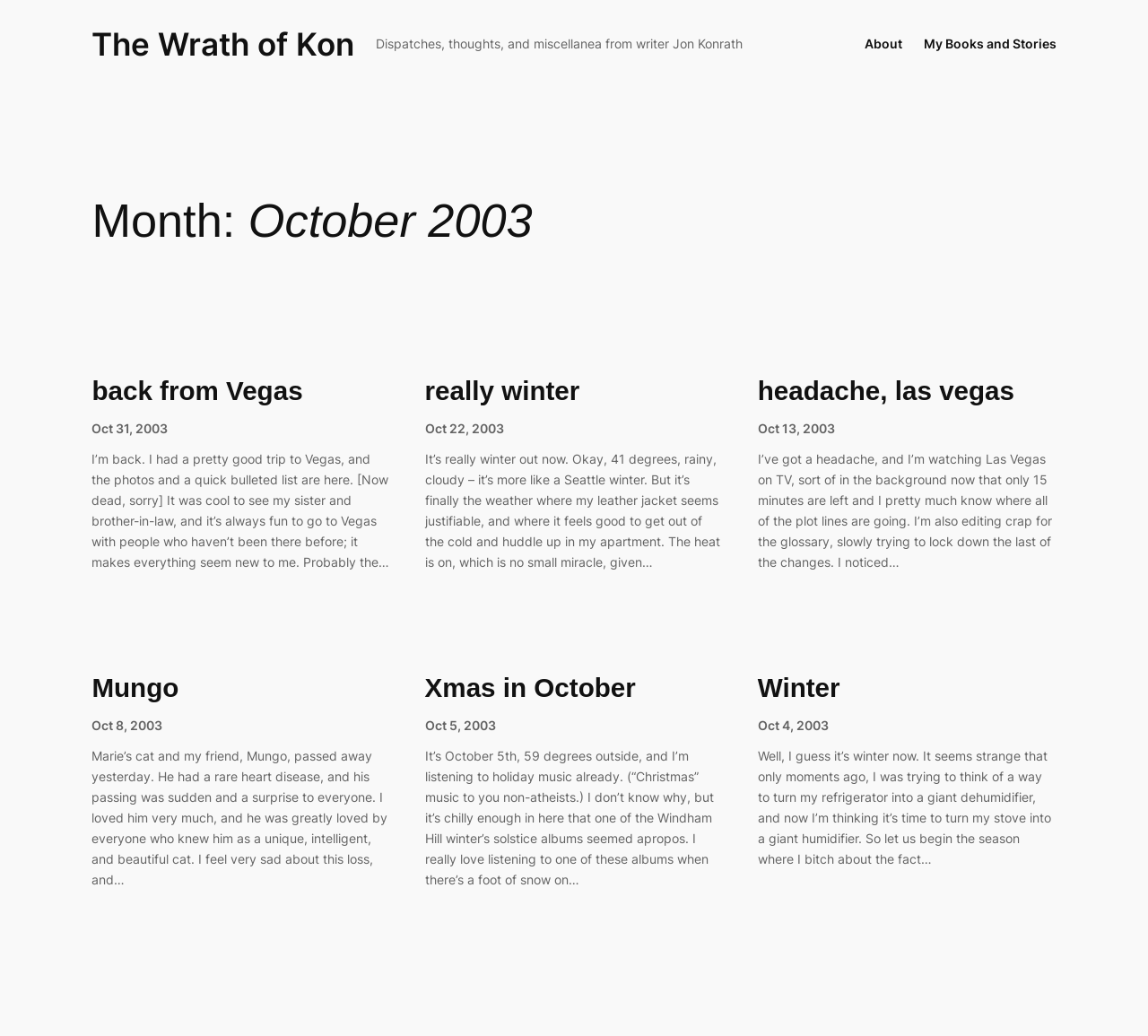Using the information in the image, could you please answer the following question in detail:
How many posts are on the webpage?

There are six posts on the webpage, each with a heading and a static text. The posts are 'back from Vegas', 'really winter', 'headache, las vegas', 'Mungo', 'Xmas in October', and 'Winter'.